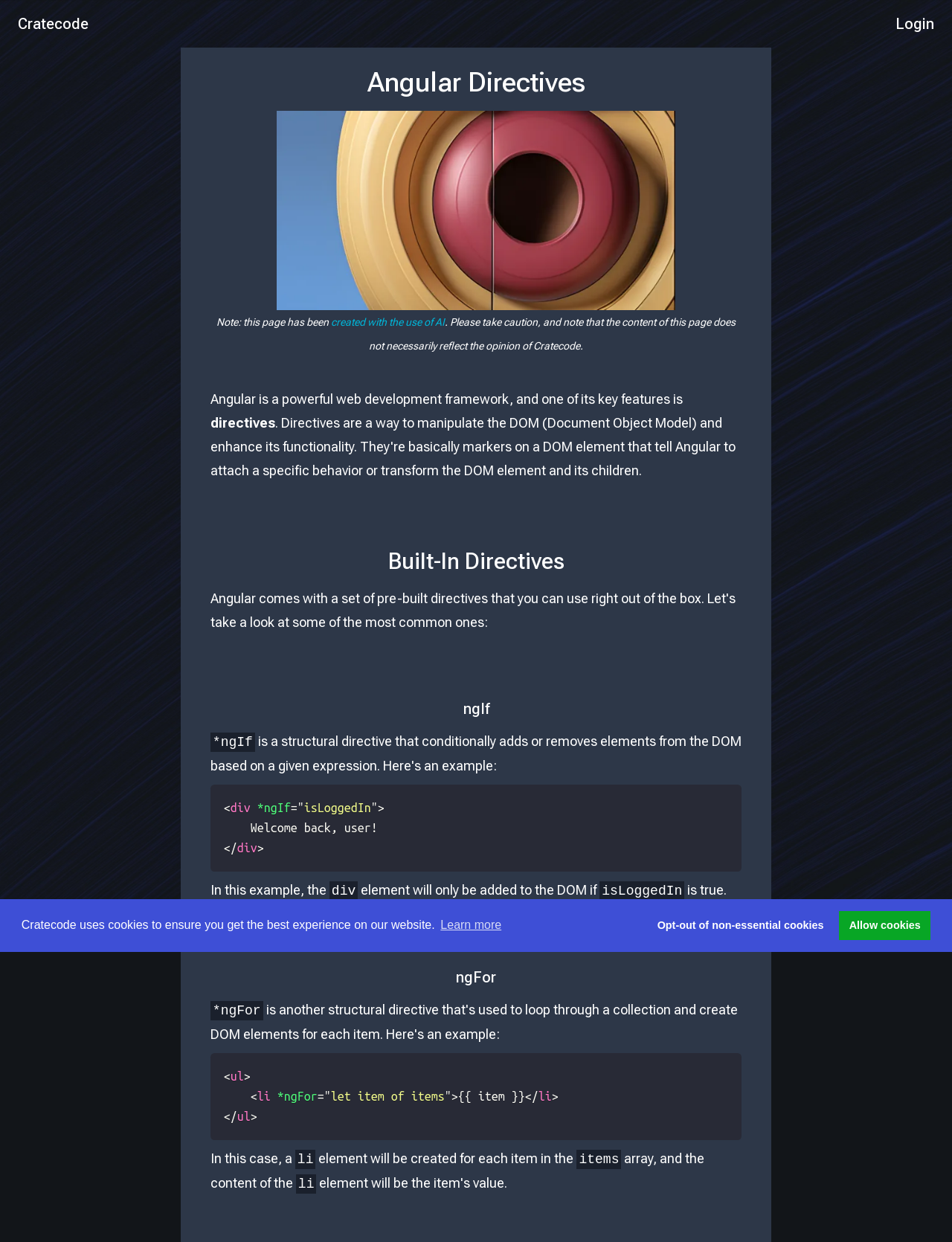Determine the bounding box coordinates for the HTML element described here: "Uncategorized".

None